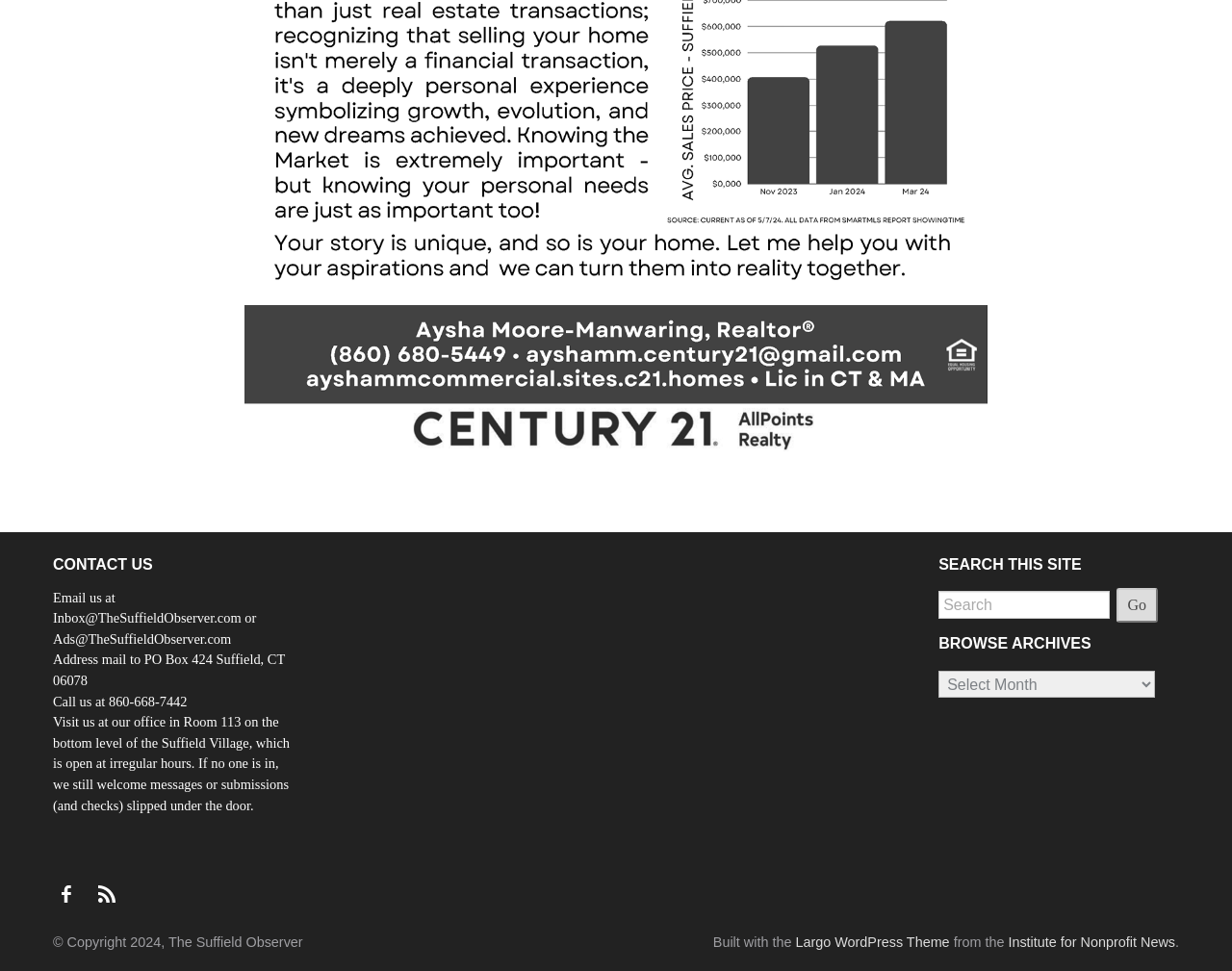Find the UI element described as: "Largo WordPress Theme" and predict its bounding box coordinates. Ensure the coordinates are four float numbers between 0 and 1, [left, top, right, bottom].

[0.646, 0.962, 0.771, 0.978]